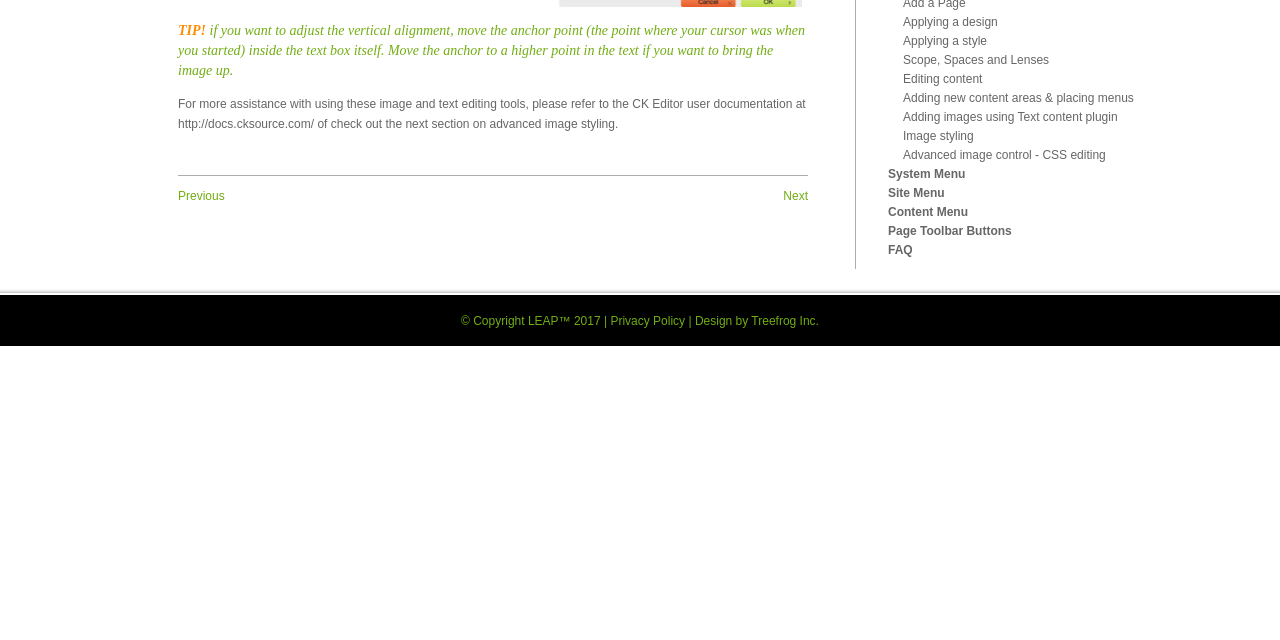Using the webpage screenshot, find the UI element described by Design by Treefrog Inc.. Provide the bounding box coordinates in the format (top-left x, top-left y, bottom-right x, bottom-right y), ensuring all values are floating point numbers between 0 and 1.

[0.543, 0.491, 0.64, 0.512]